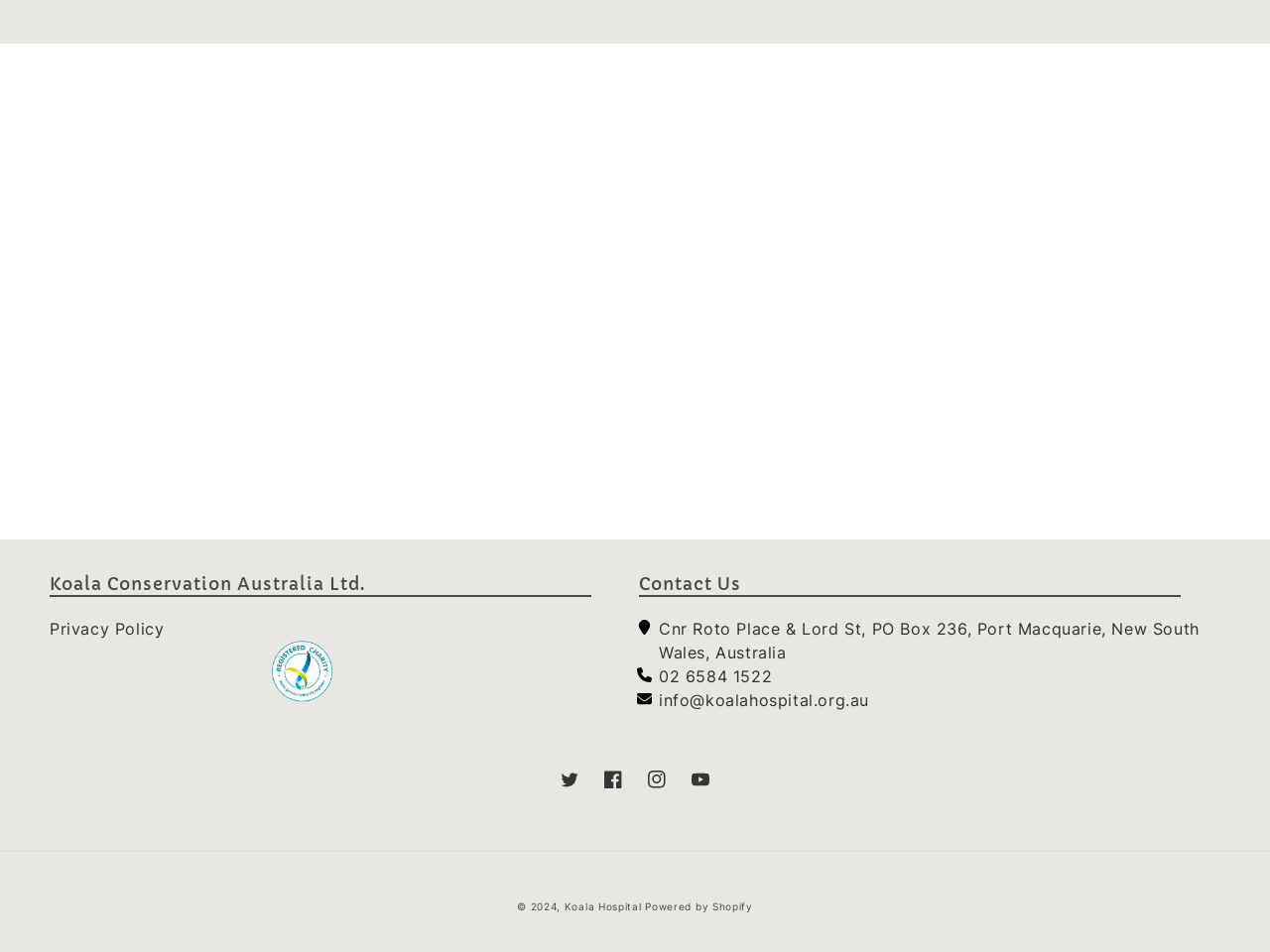Find the bounding box coordinates for the HTML element described in this sentence: "info@koalahospital.org.au". Provide the coordinates as four float numbers between 0 and 1, in the format [left, top, right, bottom].

[0.519, 0.722, 0.961, 0.747]